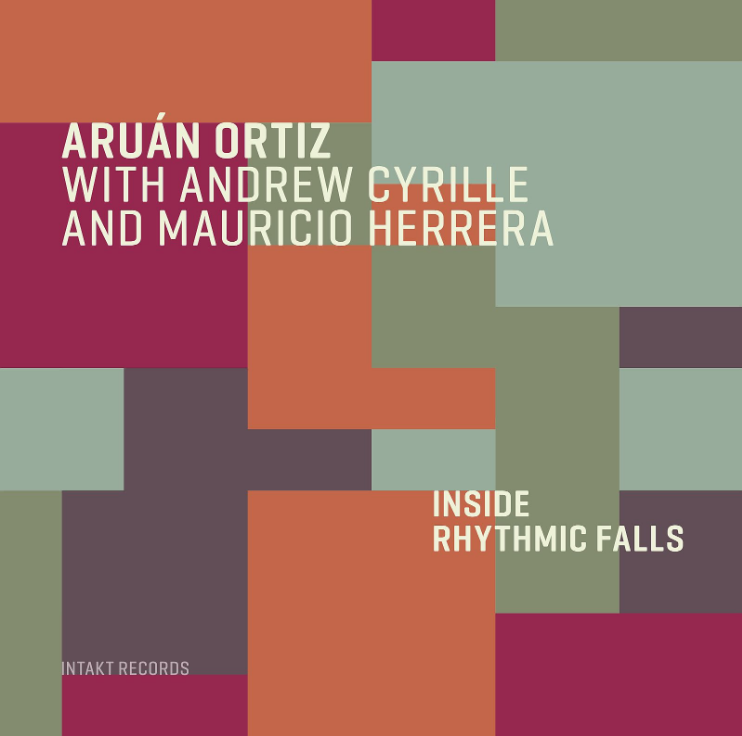Use a single word or phrase to answer the question:
What is the name of the music label associated with the album?

INTAKT RECORDS